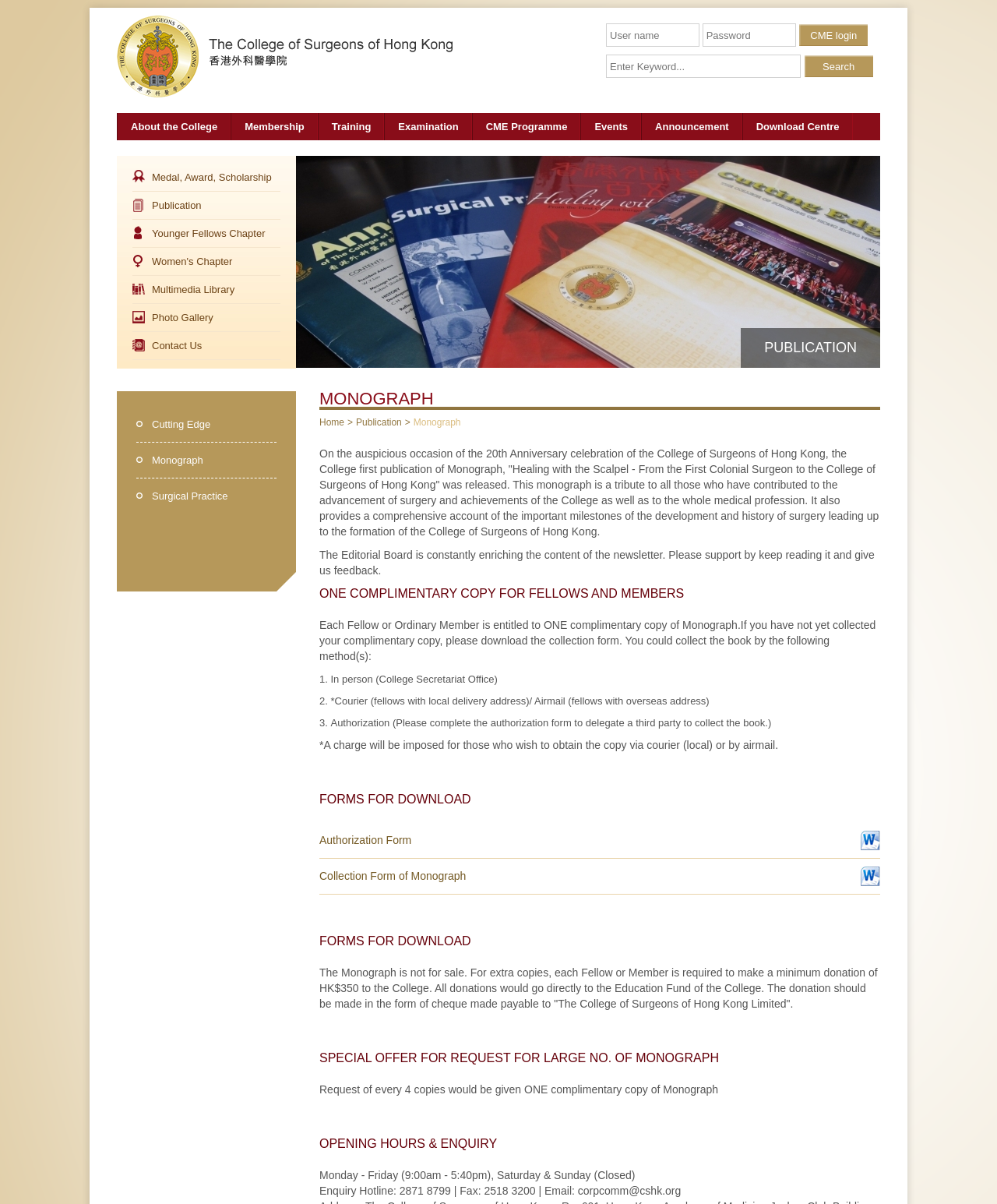Determine the bounding box coordinates of the clickable element to achieve the following action: 'Search for something'. Provide the coordinates as four float values between 0 and 1, formatted as [left, top, right, bottom].

[0.806, 0.045, 0.876, 0.065]